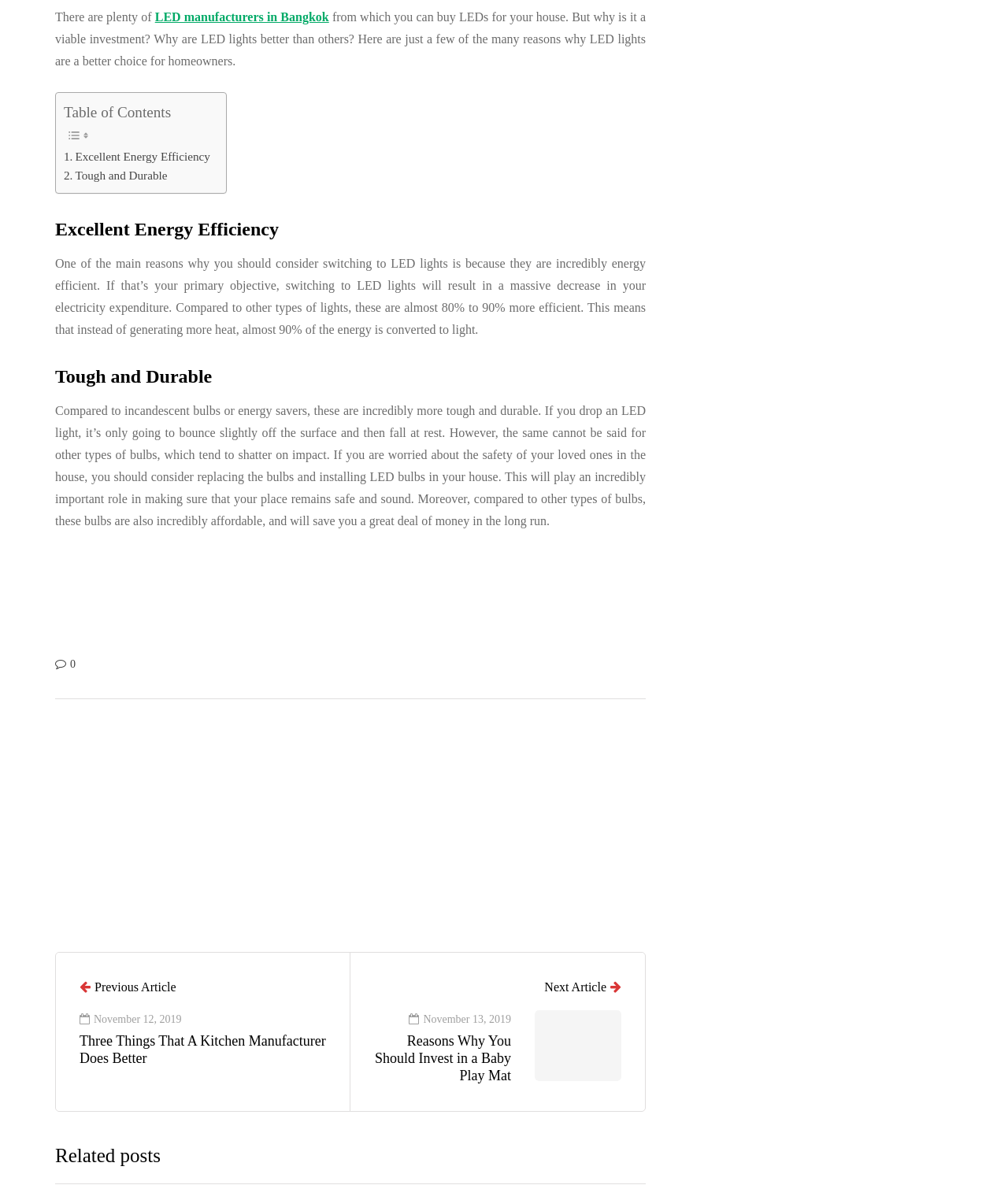Find the bounding box coordinates for the area that must be clicked to perform this action: "Read about the excellent energy efficiency of LED lights".

[0.063, 0.119, 0.209, 0.135]